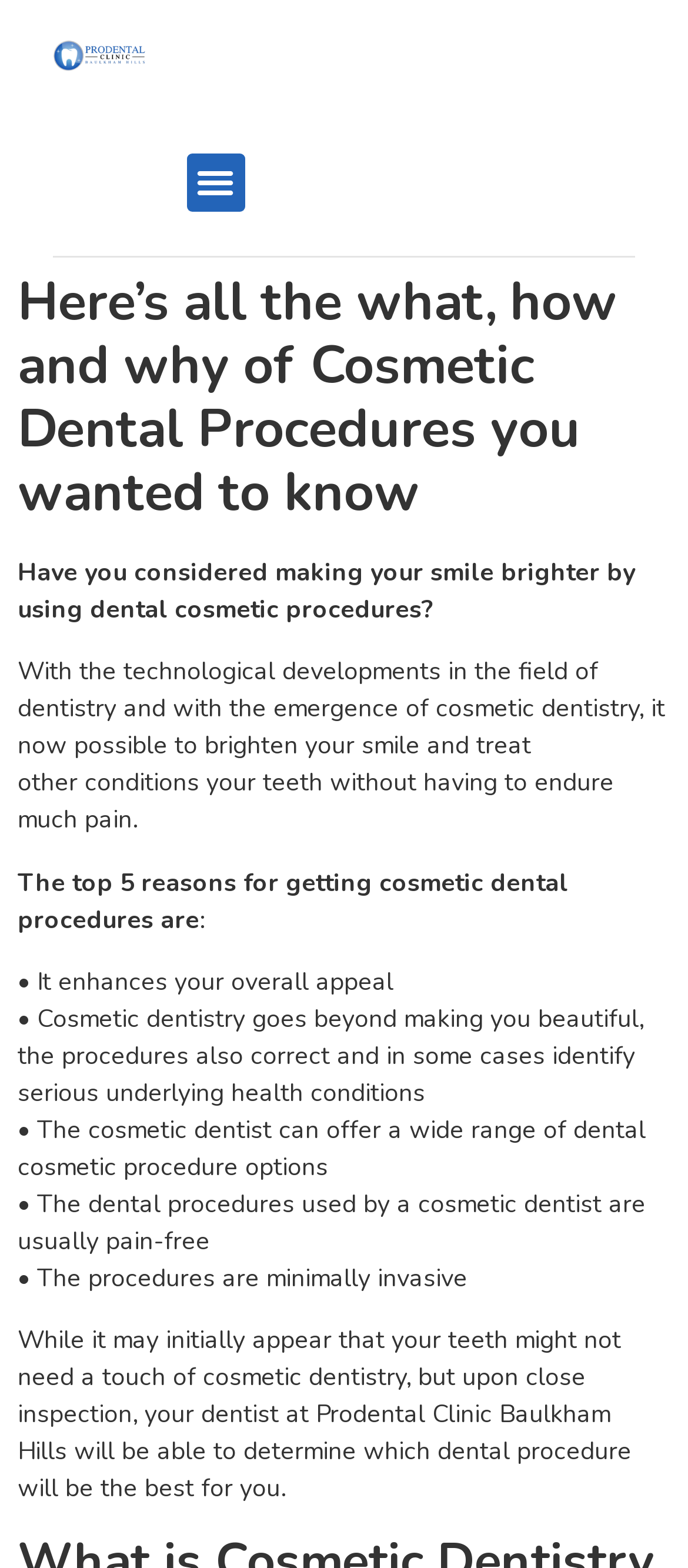Identify the bounding box of the UI component described as: "Menu".

[0.271, 0.098, 0.355, 0.135]